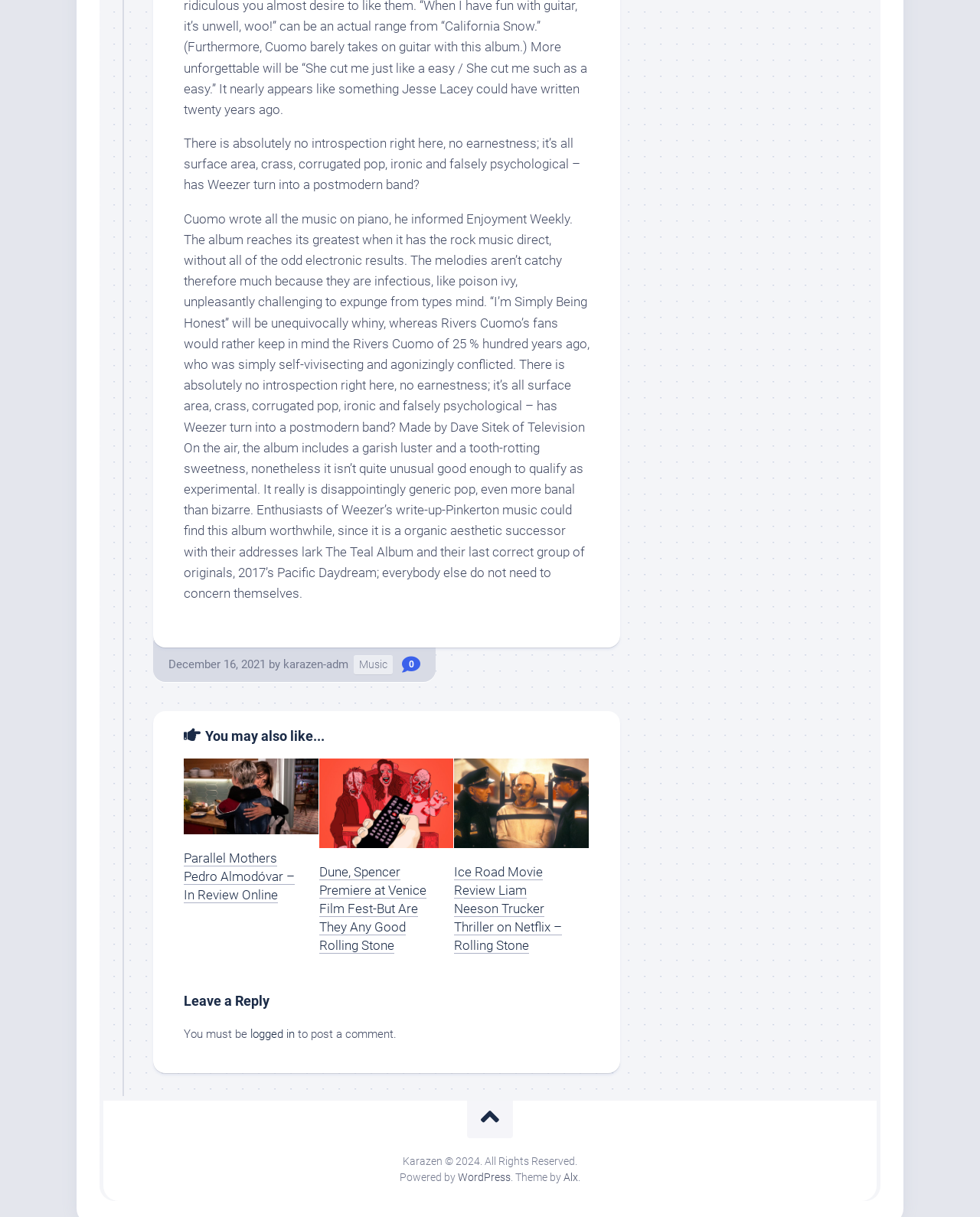Please provide a comprehensive answer to the question based on the screenshot: Who wrote the music on piano?

The text states 'Cuomo wrote all the music on piano, he informed', indicating that Cuomo is the one who wrote the music on piano.